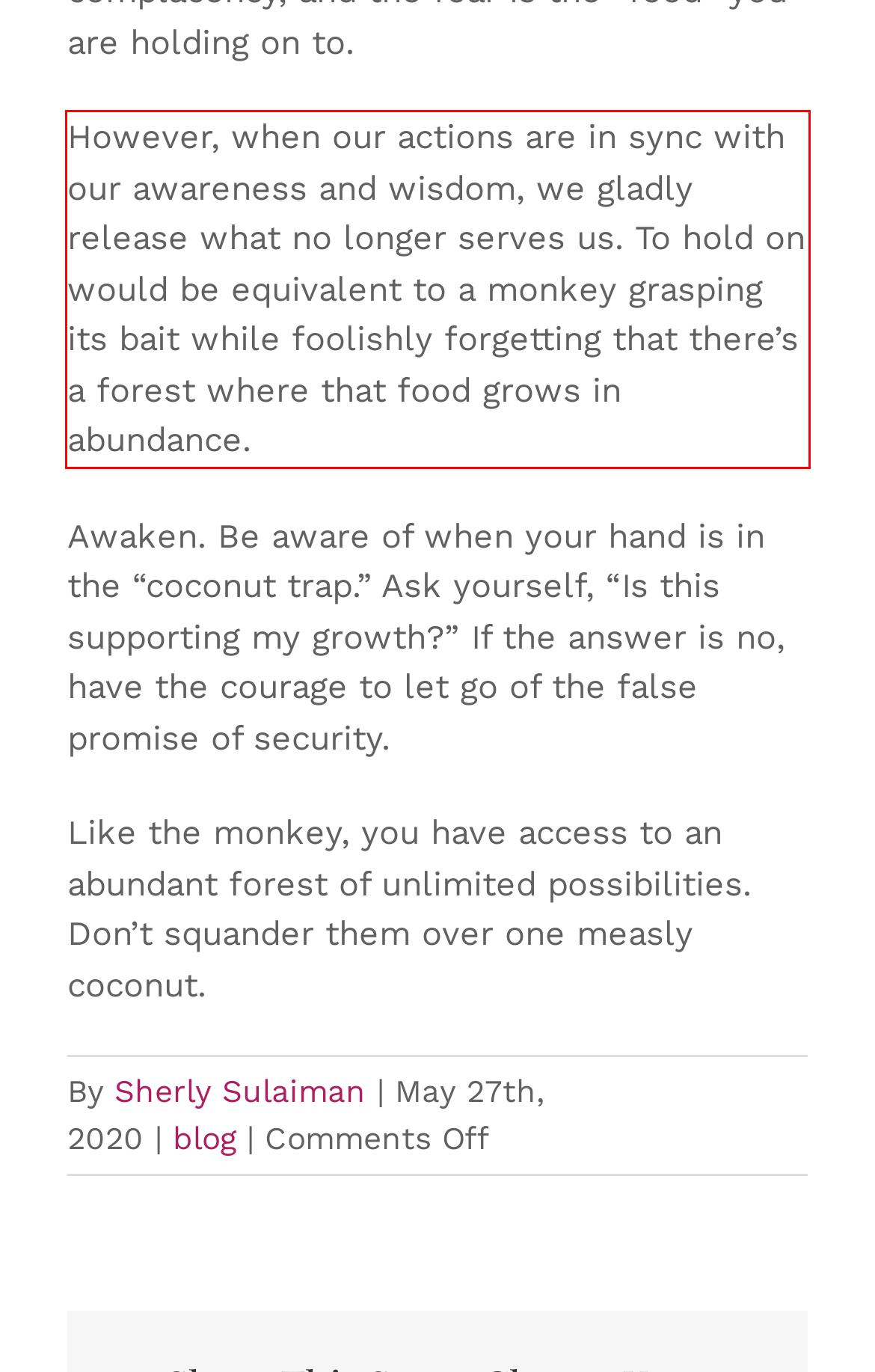Given a screenshot of a webpage, locate the red bounding box and extract the text it encloses.

However, when our actions are in sync with our awareness and wisdom, we gladly release what no longer serves us. To hold on would be equivalent to a monkey grasping its bait while foolishly forgetting that there’s a forest where that food grows in abundance.